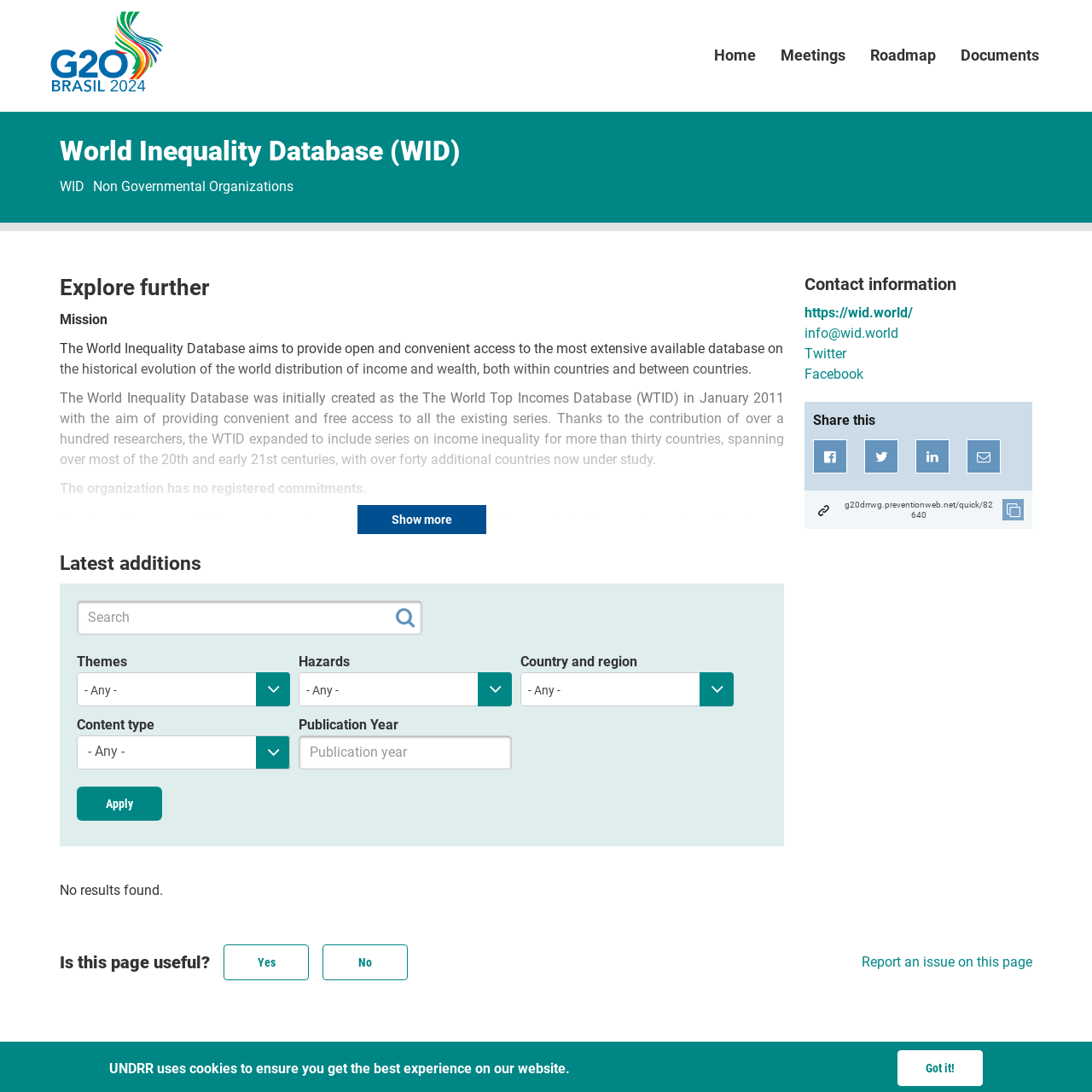Find the bounding box coordinates for the HTML element described in this sentence: "- Any -". Provide the coordinates as four float numbers between 0 and 1, in the format [left, top, right, bottom].

[0.477, 0.616, 0.671, 0.647]